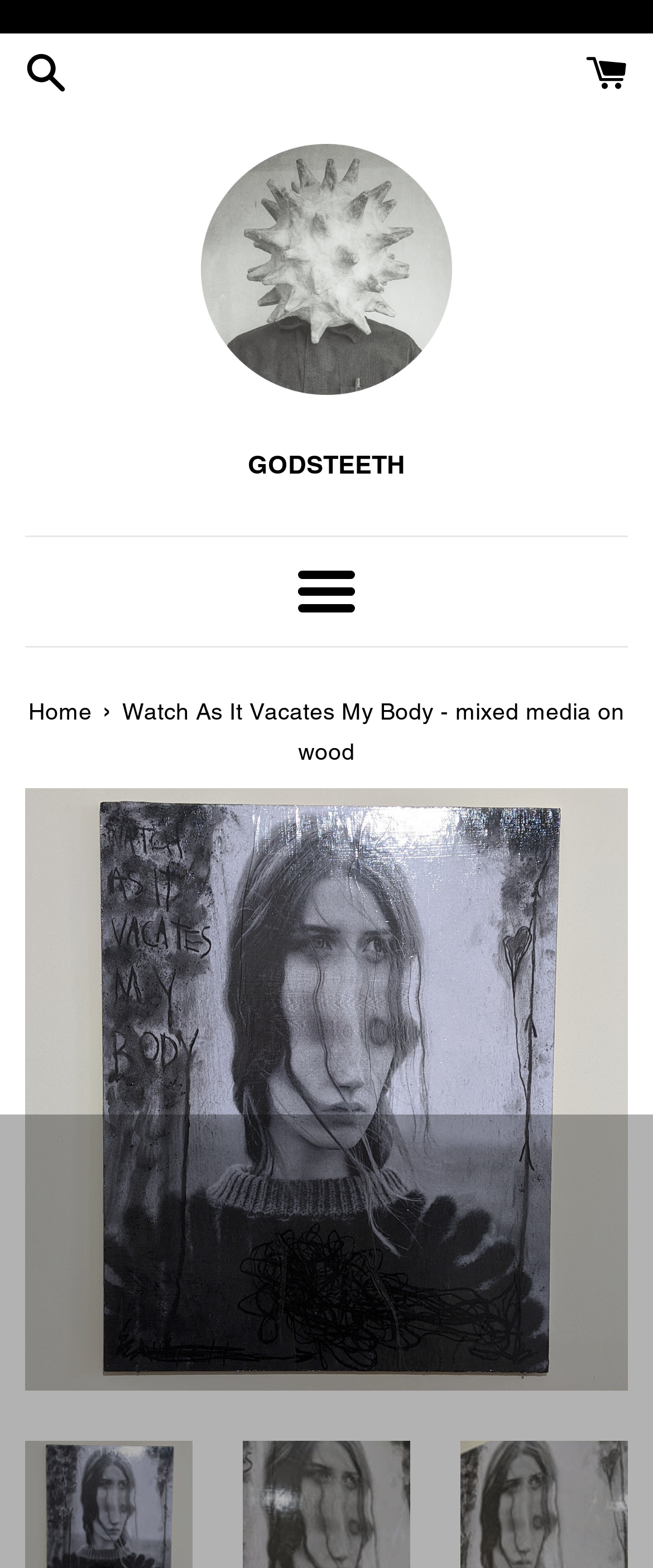Write an elaborate caption that captures the essence of the webpage.

This webpage appears to be a product page for a mixed media artwork titled "Watch As It Vacates My Body" on wood. The artwork is displayed prominently on the page, with four identical images of it placed in a grid-like pattern, taking up most of the top half of the page.

At the top right corner of the page, there is a button to dismiss a notification, accompanied by a small image. Below this, there is a heading indicating that the user's location is set to China, followed by a list of options to shop in different currencies and get shipping options for China.

In the middle of the page, there is a section with the artwork's title, "Watch As It Vacates My Body - mixed media on wood", in a large font. Below this, there is a section displaying the regular price of the artwork, £400.00, and a link to calculate shipping costs.

Further down the page, there is a section to select the quantity of the artwork to purchase, with a spin button to adjust the quantity. Next to this, there is a notification indicating that there are only a limited number of artworks left in stock.

At the very bottom of the page, there is a prominent "ADD TO CART" button, encouraging the user to make a purchase.